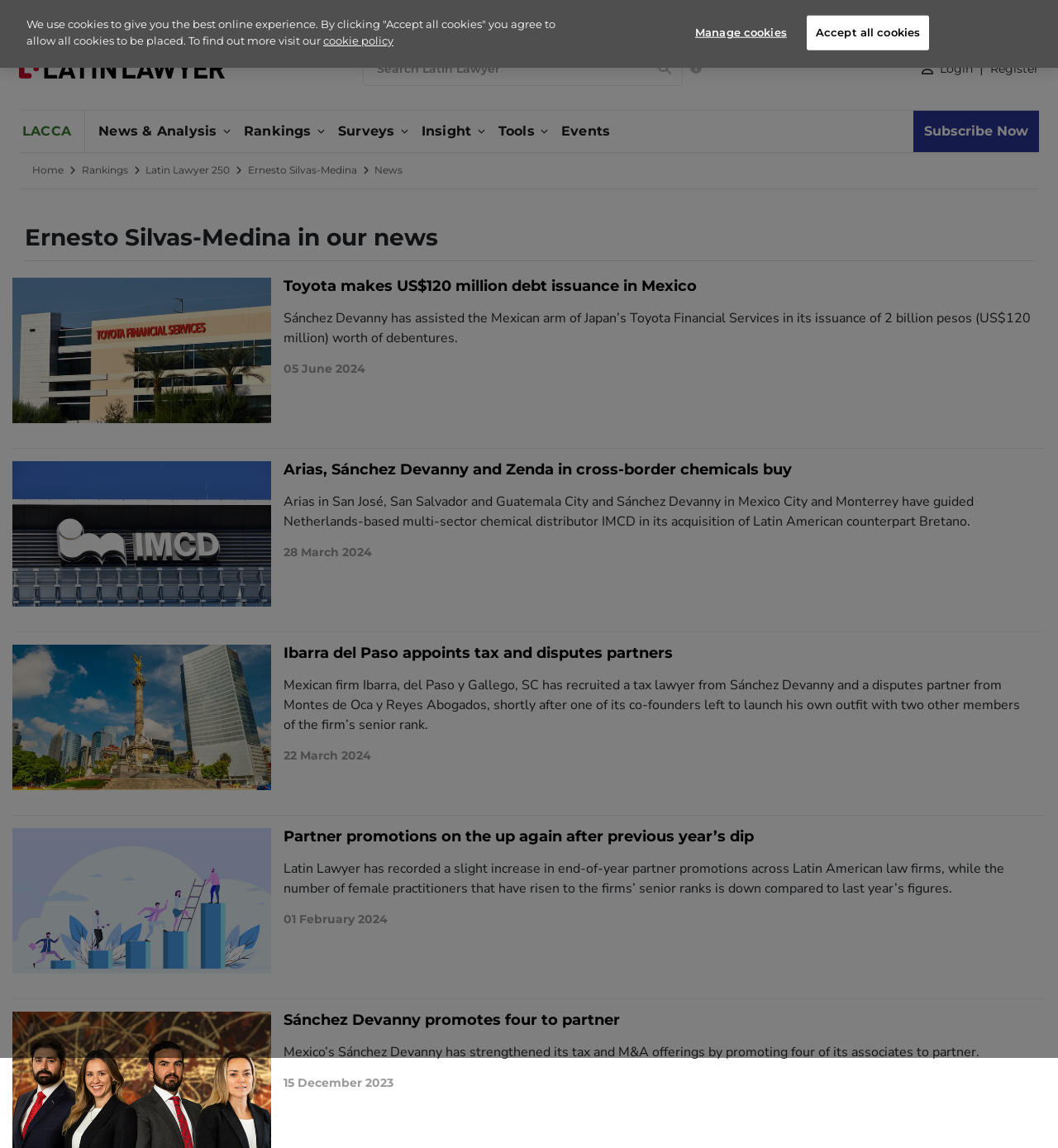Can you determine the bounding box coordinates of the area that needs to be clicked to fulfill the following instruction: "View News & Analysis"?

[0.09, 0.096, 0.221, 0.132]